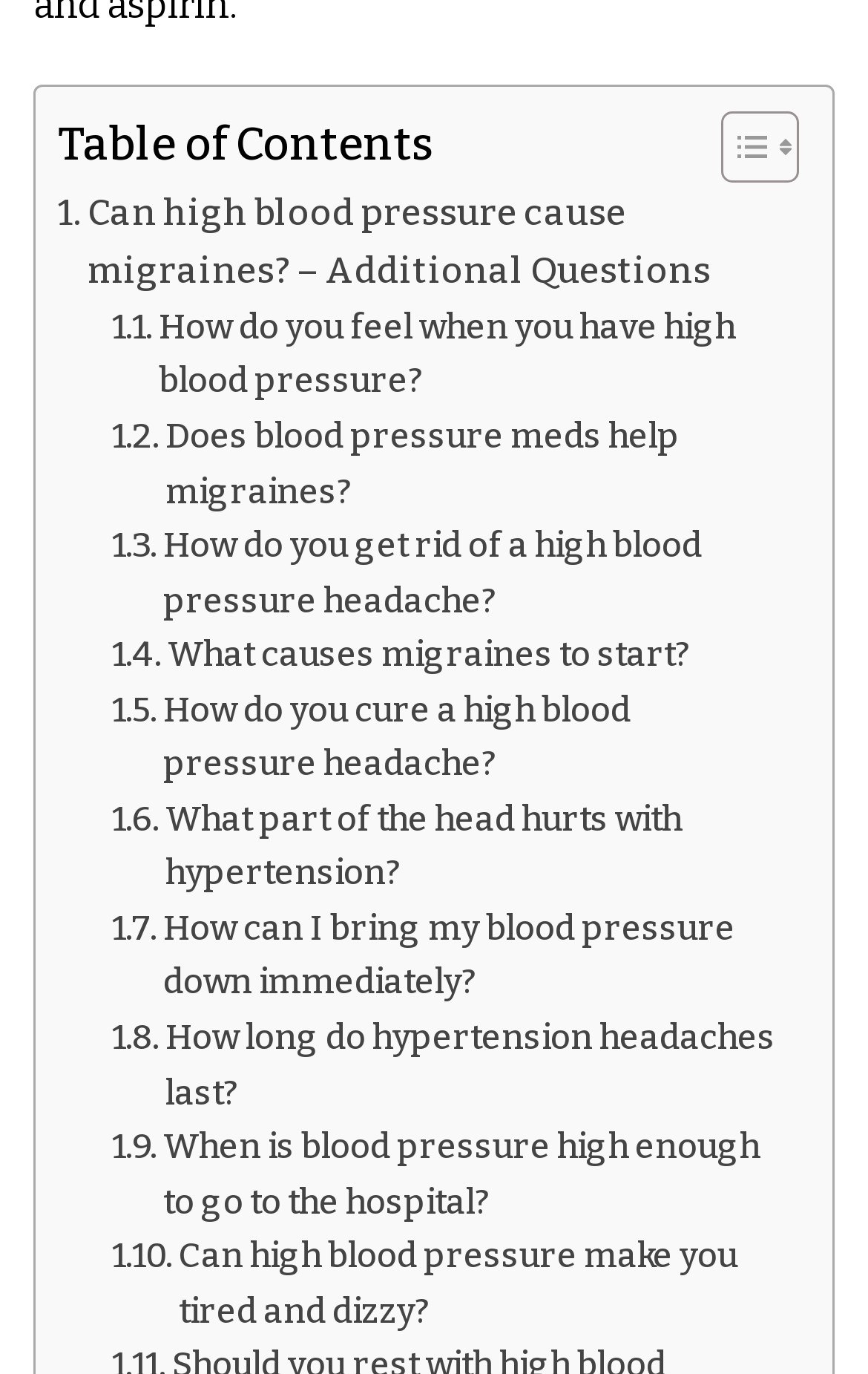Specify the bounding box coordinates of the area to click in order to follow the given instruction: "Learn about 'How do you feel when you have high blood pressure?'."

[0.129, 0.219, 0.908, 0.298]